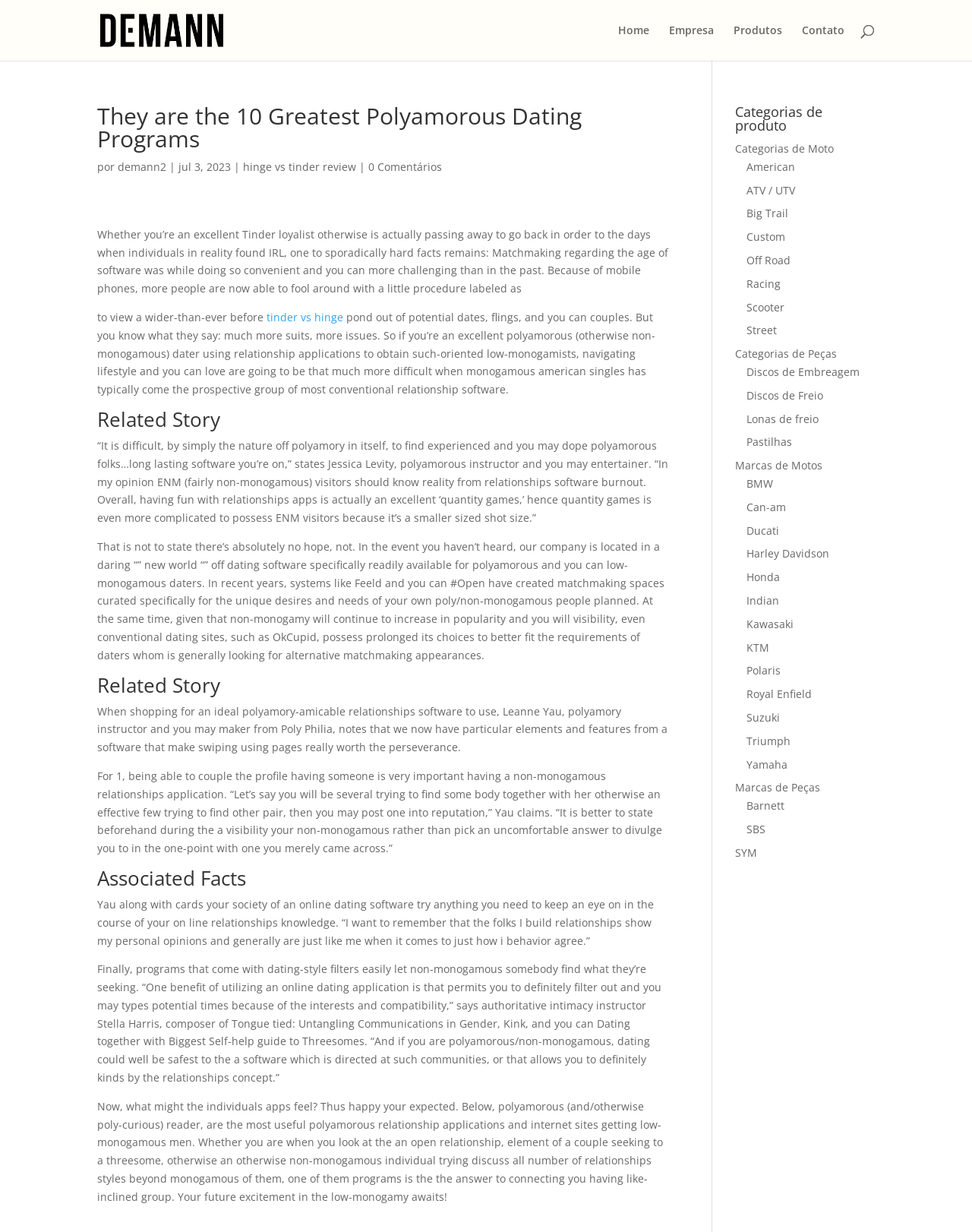Please study the image and answer the question comprehensively:
What is the name of the polyamory instructor quoted in the article?

The article quotes Jessica Levity, a polyamorous instructor and entertainer, discussing the challenges of finding experienced and dope polyamorous individuals on dating apps.